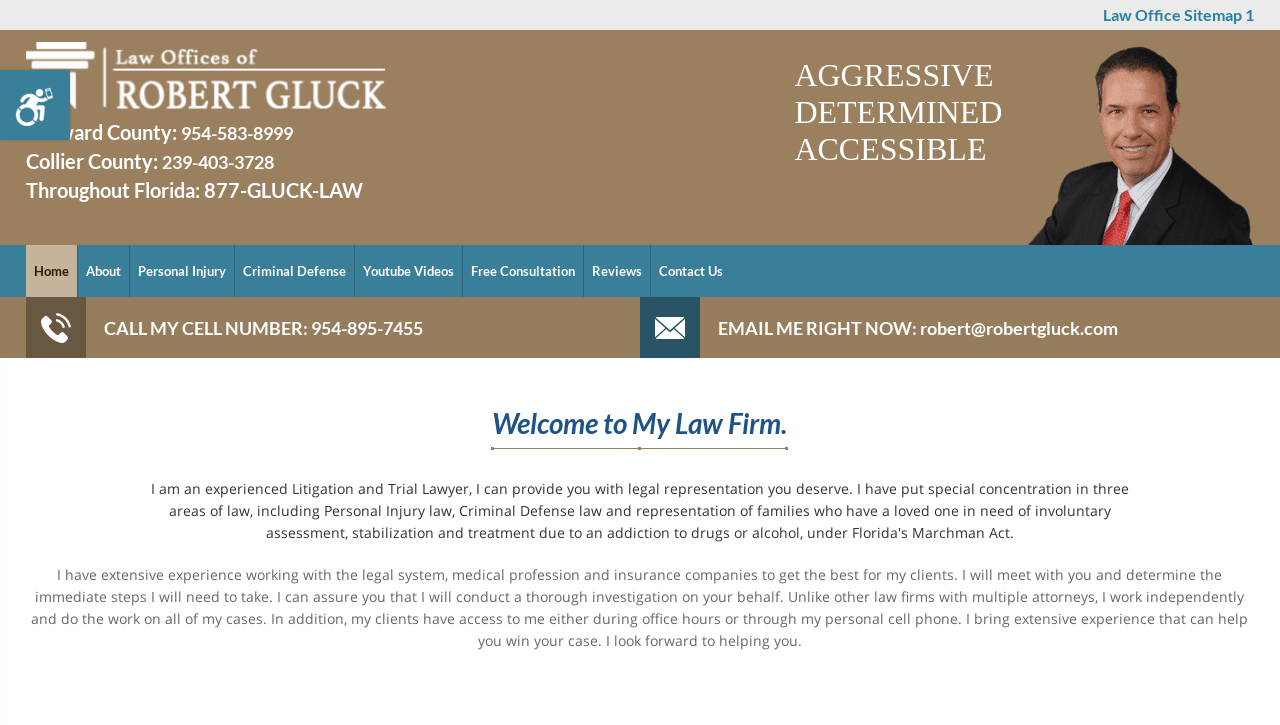What is the email address of the attorney?
Based on the image, please offer an in-depth response to the question.

I found the email address of the attorney by looking at the section that says 'EMAIL ME RIGHT NOW:' and lists the email address next to it.